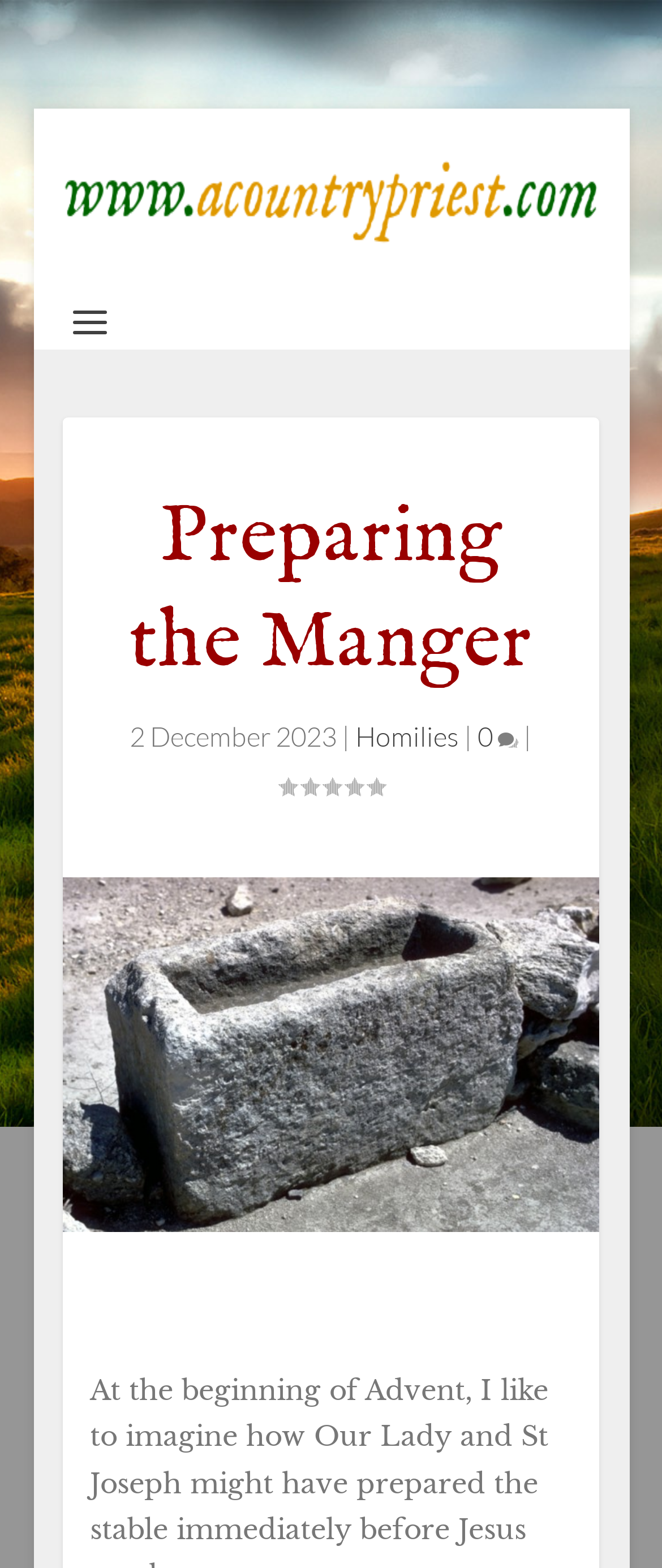How many comments does the blog post have?
From the image, respond with a single word or phrase.

0